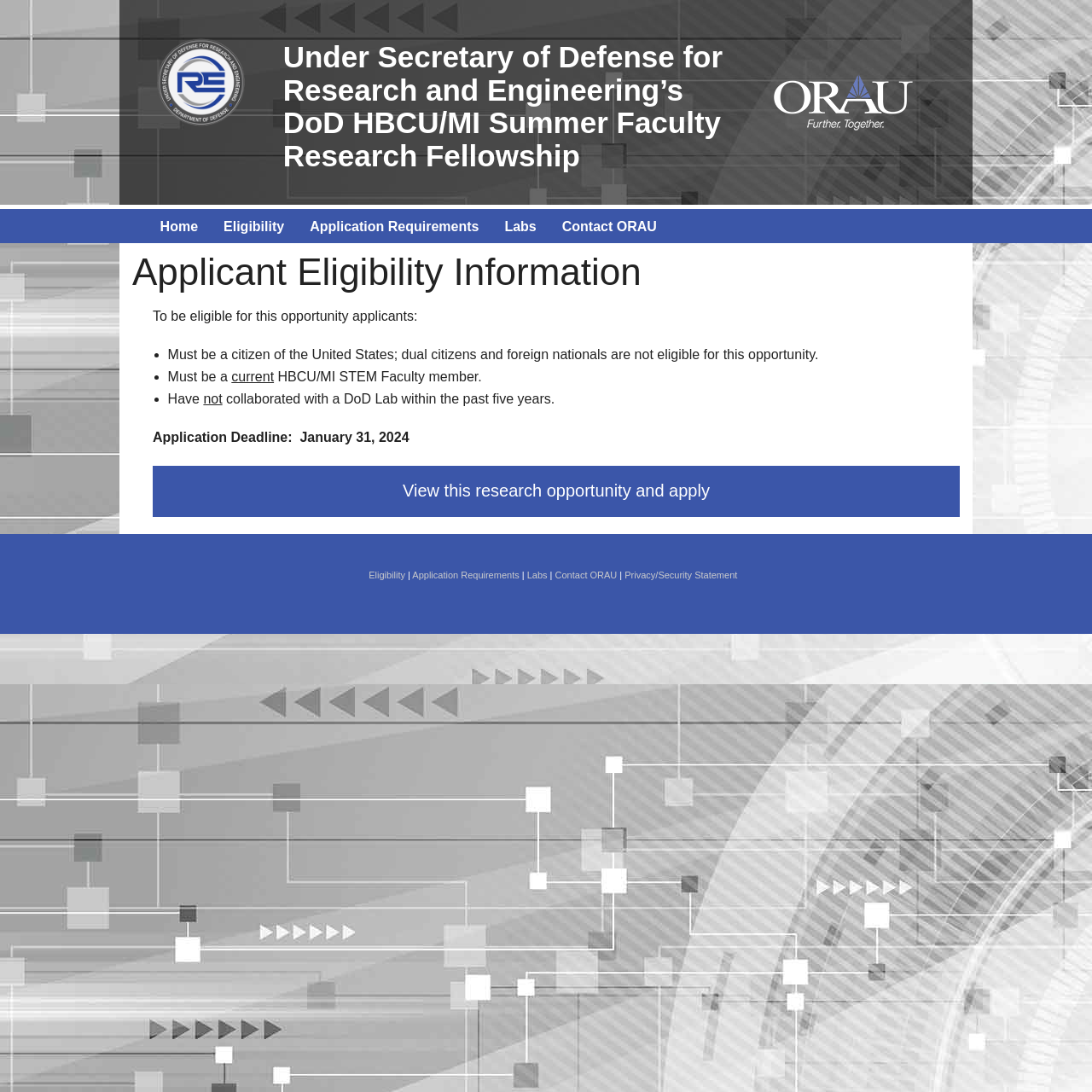Please identify the webpage's heading and generate its text content.

Under Secretary of Defense for Research and Engineering’s DoD HBCU/MI Summer Faculty Research Fellowship